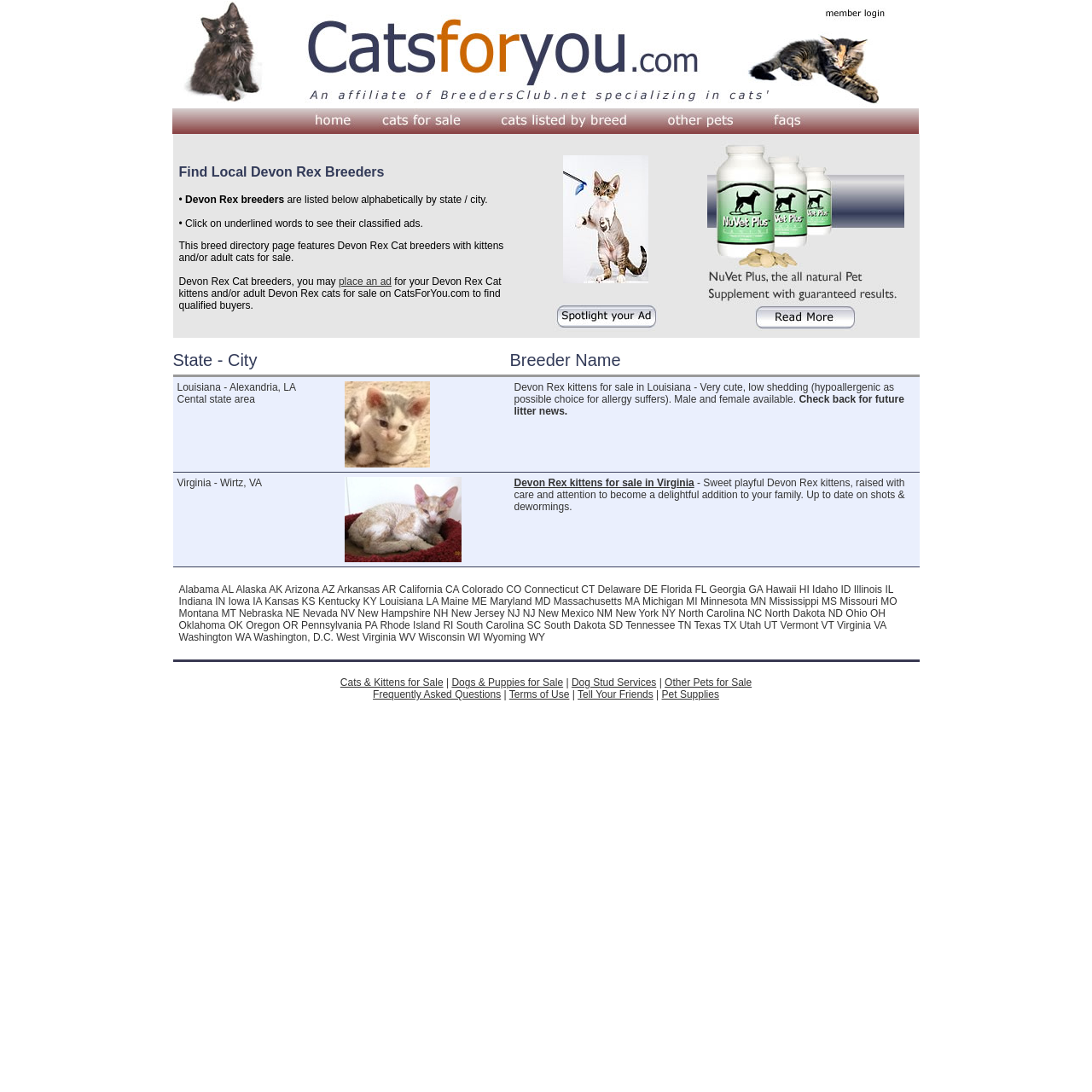Predict the bounding box of the UI element based on this description: "radioformulamedica".

None